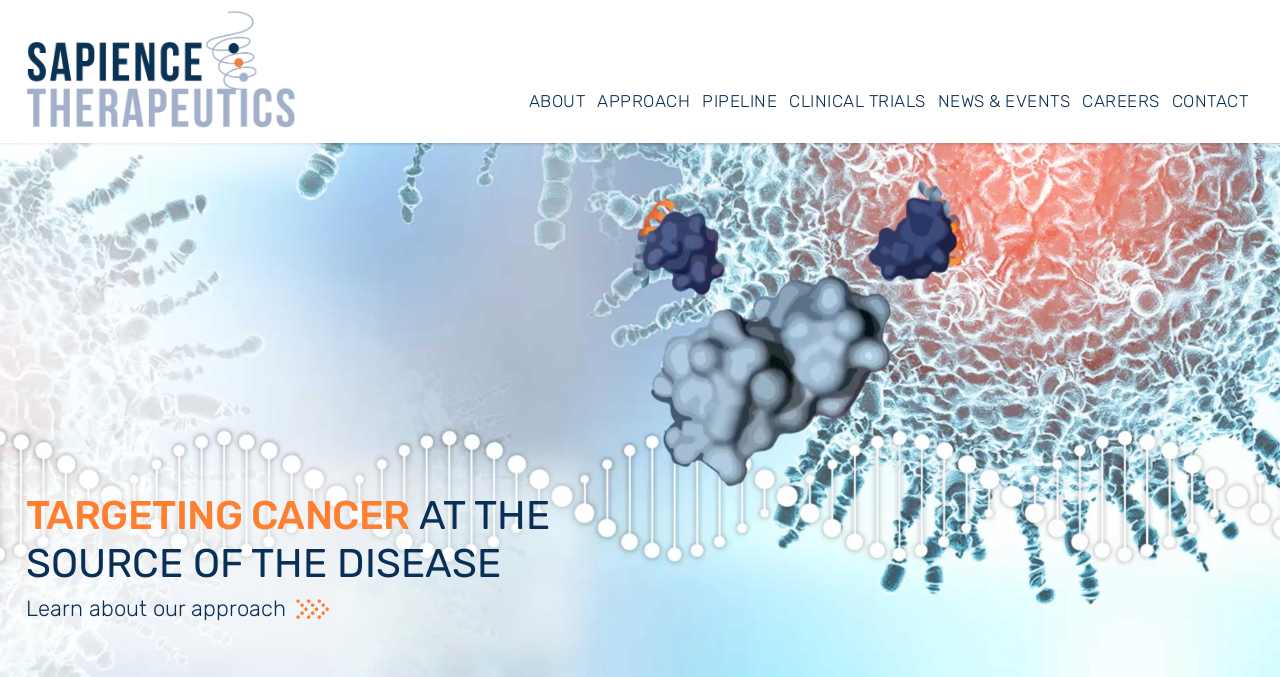Find and indicate the bounding box coordinates of the region you should select to follow the given instruction: "Learn about the approach".

[0.02, 0.879, 0.223, 0.919]